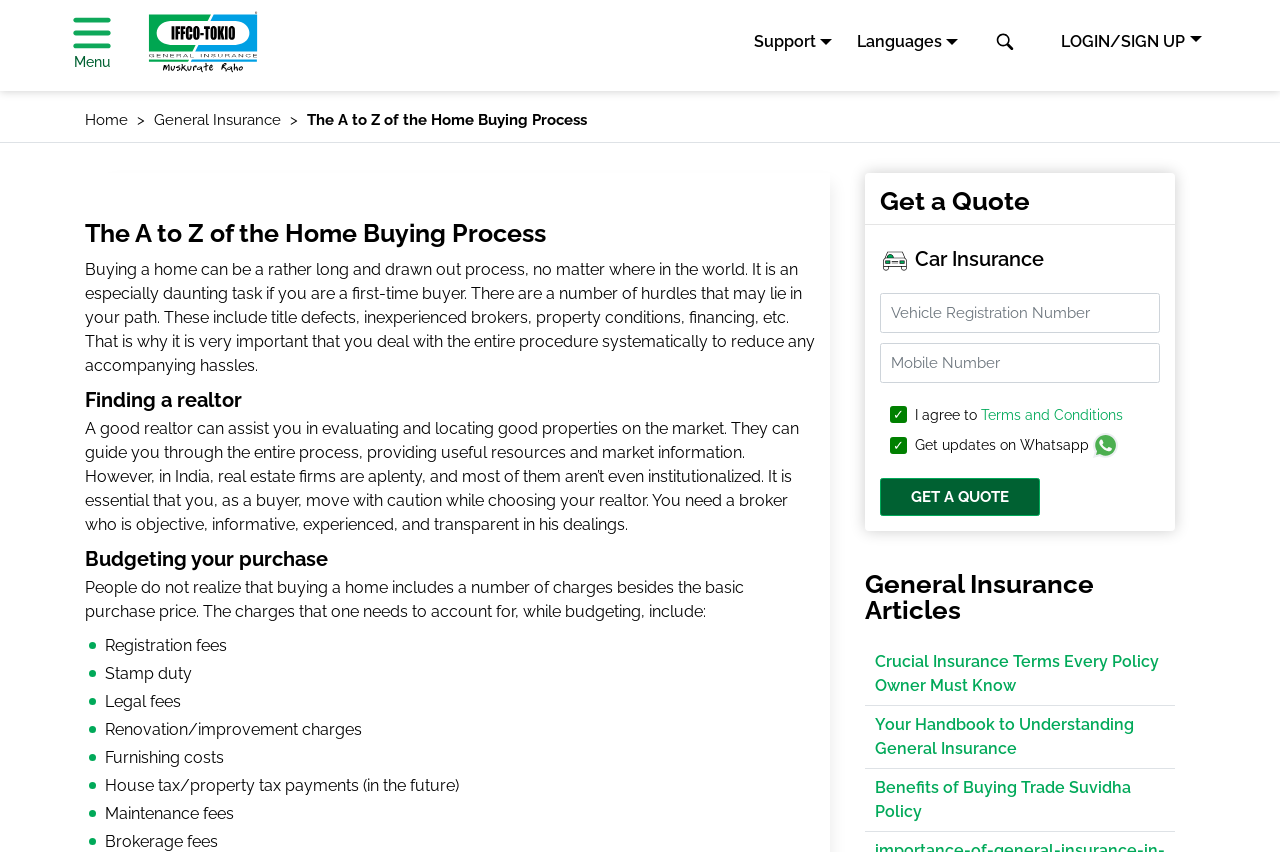What are the additional charges to consider while budgeting for a home purchase?
Based on the image, answer the question with as much detail as possible.

The webpage lists several charges that one needs to account for while budgeting, including registration fees, stamp duty, legal fees, renovation/improvement charges, furnishing costs, house tax/property tax payments, and maintenance fees.